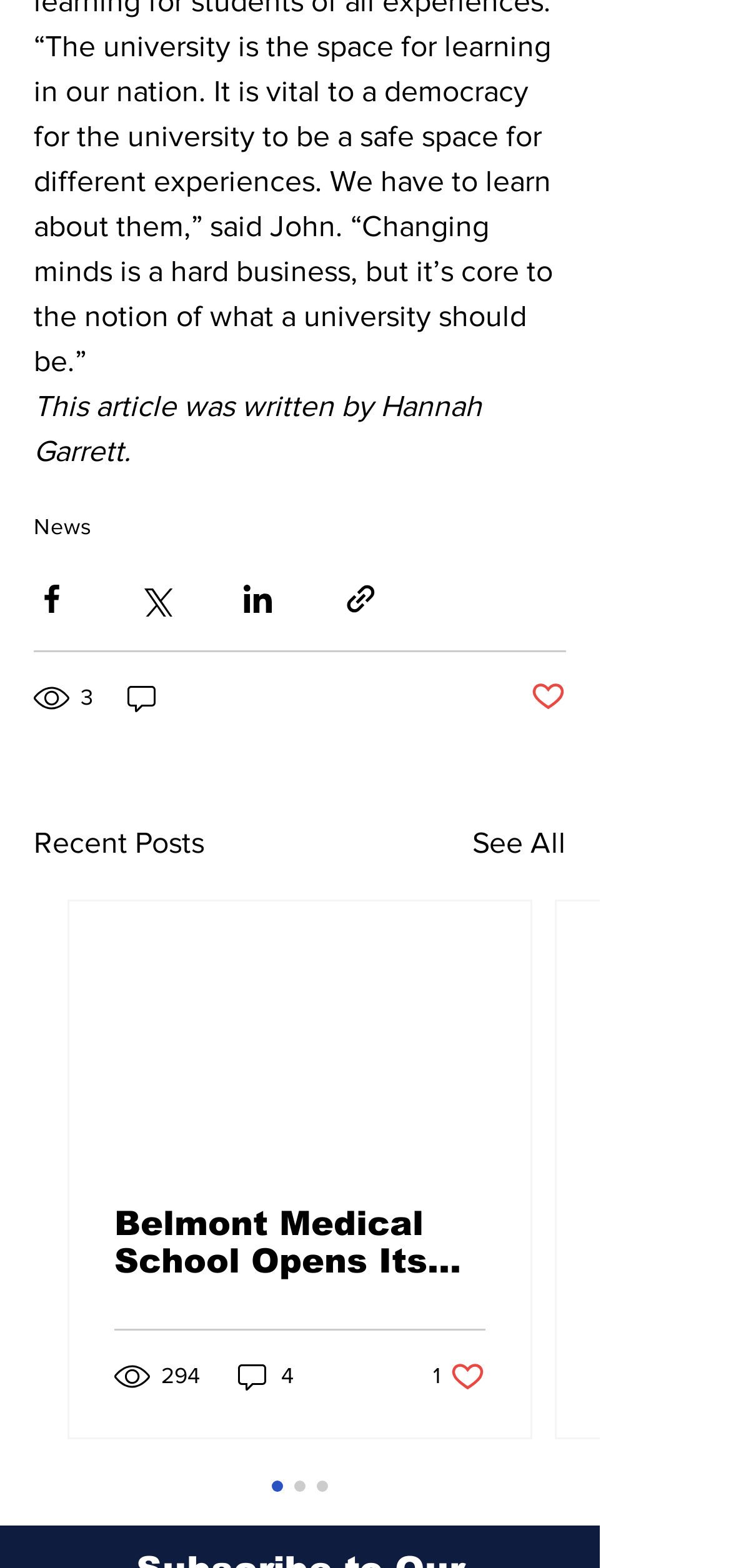What is the number of views for the first article?
Please ensure your answer is as detailed and informative as possible.

I looked at the '3 views' text next to the first article, which indicates the number of views for that article. Therefore, the number of views for the first article is 3.